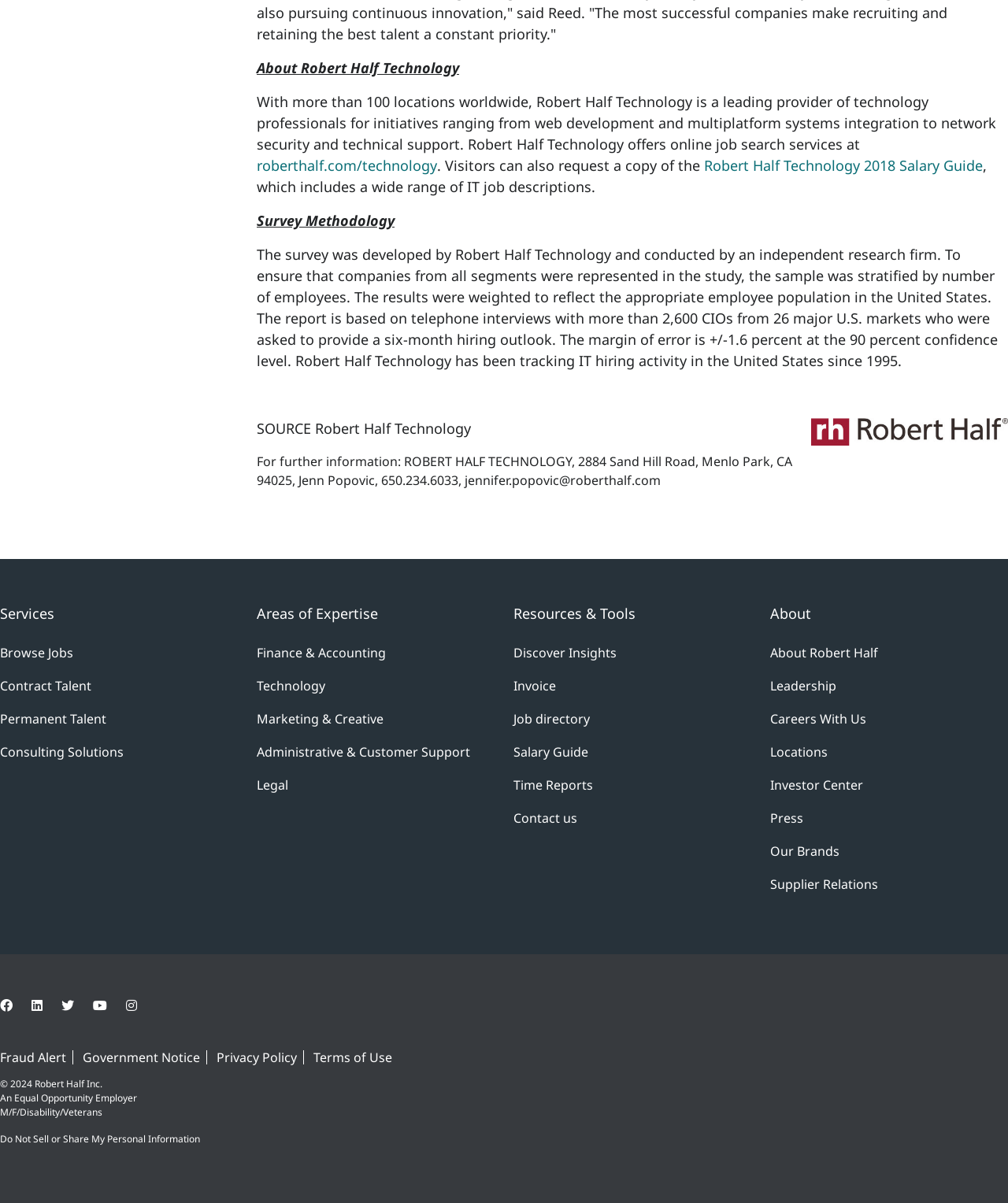Please identify the bounding box coordinates of the region to click in order to complete the given instruction: "Browse Jobs". The coordinates should be four float numbers between 0 and 1, i.e., [left, top, right, bottom].

[0.0, 0.535, 0.073, 0.55]